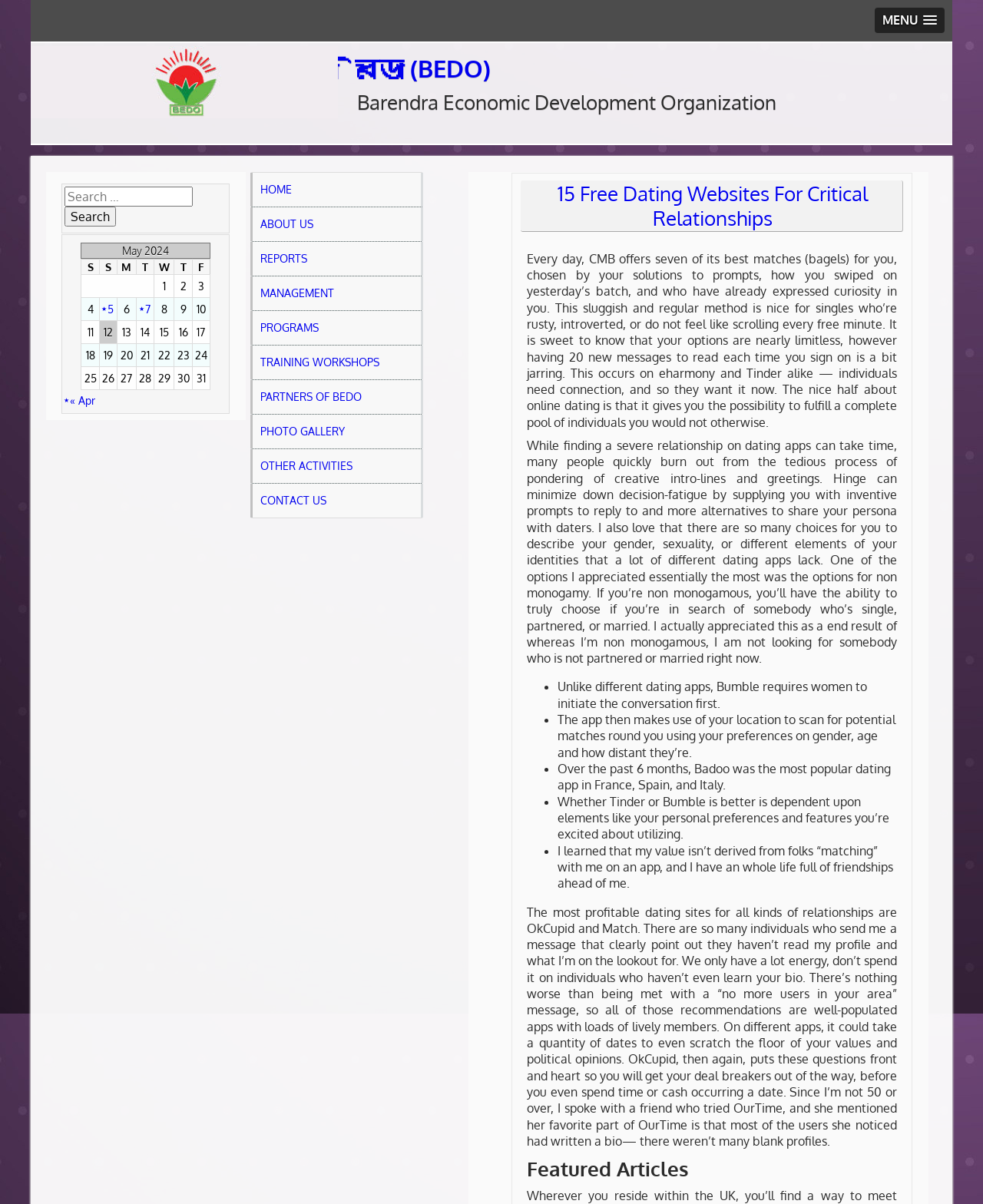Calculate the bounding box coordinates for the UI element based on the following description: "parent_node: Search for: value="Search"". Ensure the coordinates are four float numbers between 0 and 1, i.e., [left, top, right, bottom].

[0.066, 0.172, 0.118, 0.188]